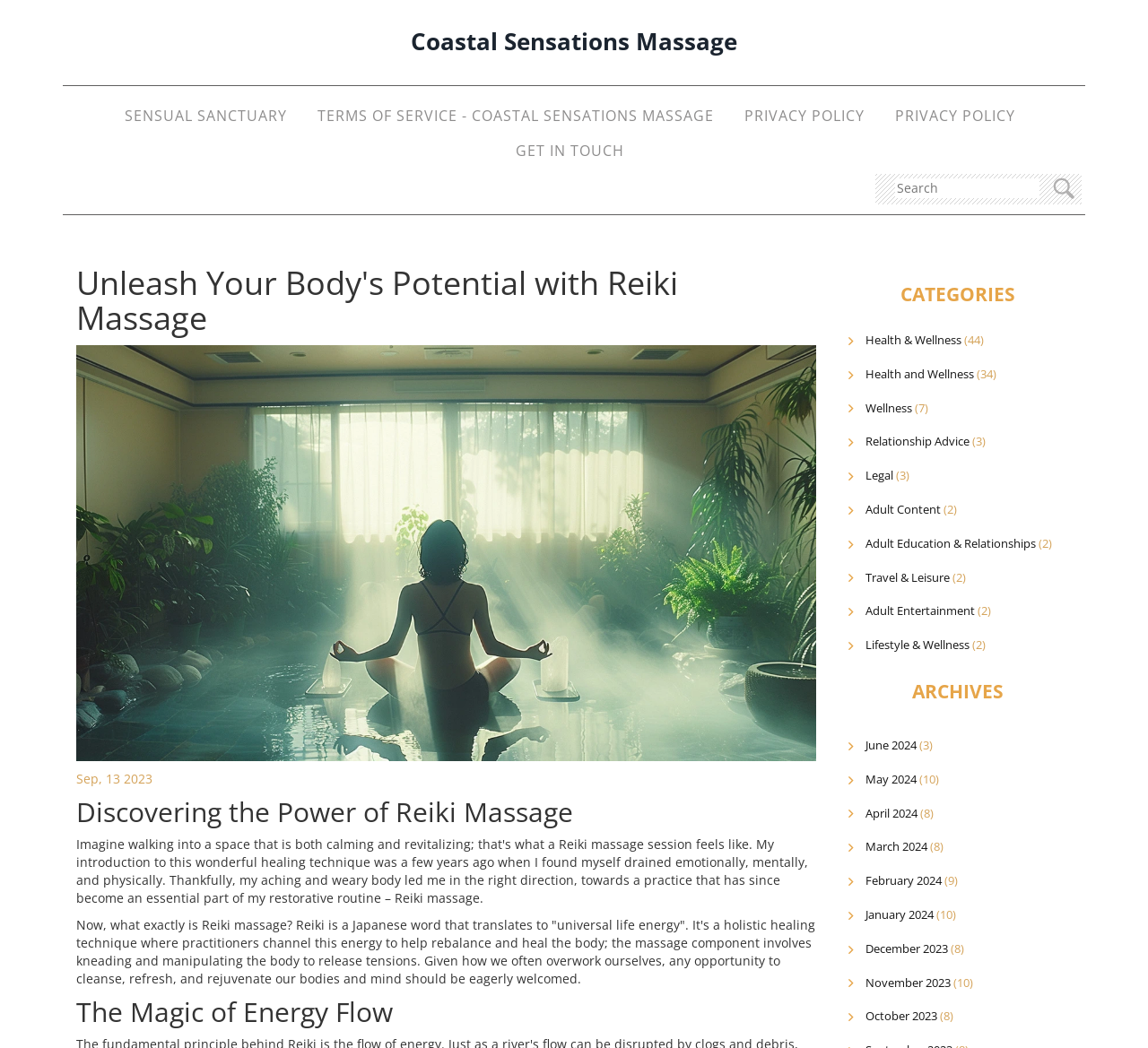How many categories are listed on the webpage?
Refer to the screenshot and answer in one word or phrase.

13